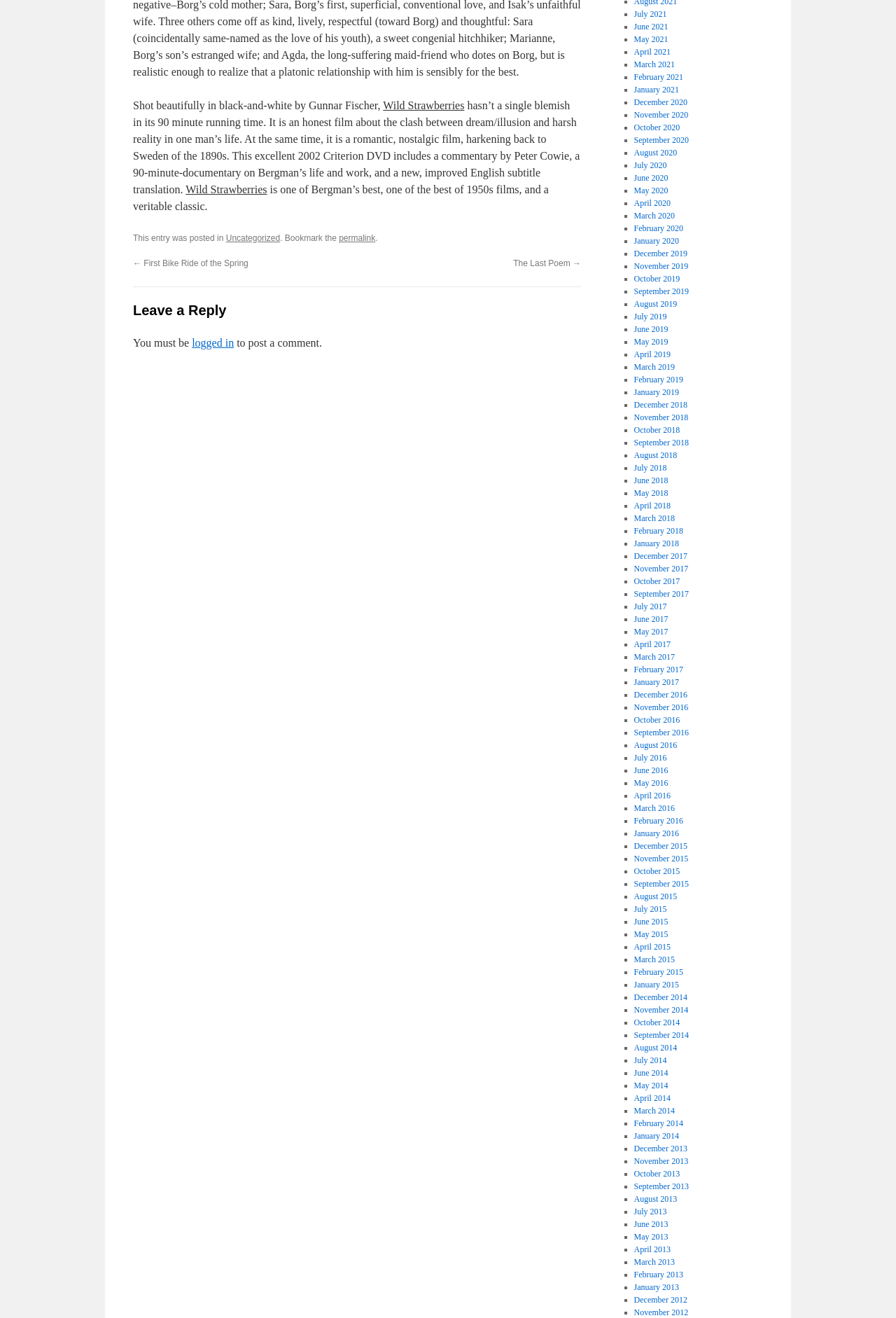Please identify the bounding box coordinates of the element on the webpage that should be clicked to follow this instruction: "View posts in July 2021". The bounding box coordinates should be given as four float numbers between 0 and 1, formatted as [left, top, right, bottom].

[0.707, 0.007, 0.744, 0.014]